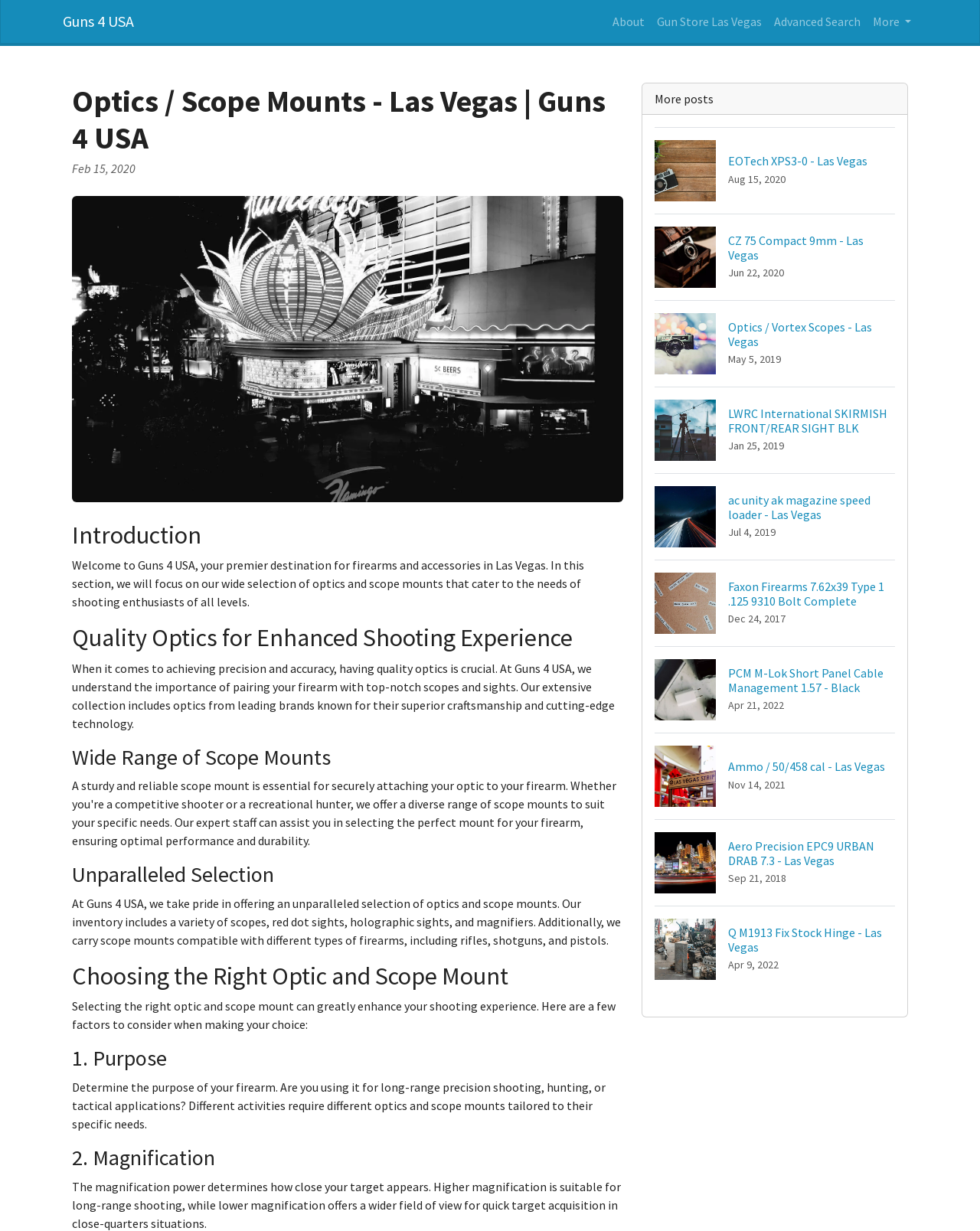What type of products are featured on this webpage?
Give a detailed explanation using the information visible in the image.

Based on the webpage content, it appears that the webpage is showcasing various types of optics and scope mounts for firearms, including rifles, shotguns, and pistols.